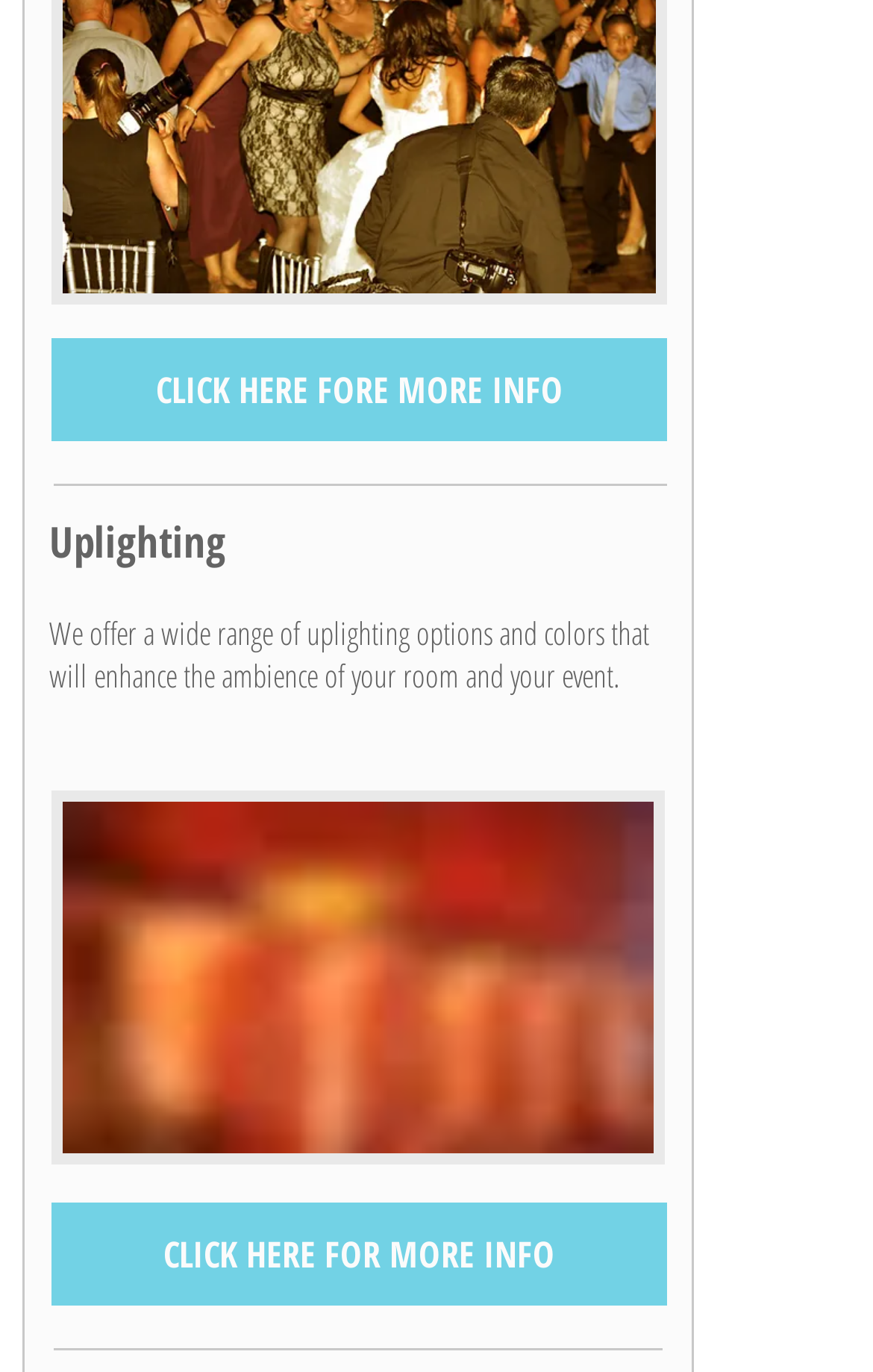Find the bounding box coordinates for the UI element that matches this description: "CLICK HERE FOR MORE INFO".

[0.059, 0.876, 0.764, 0.952]